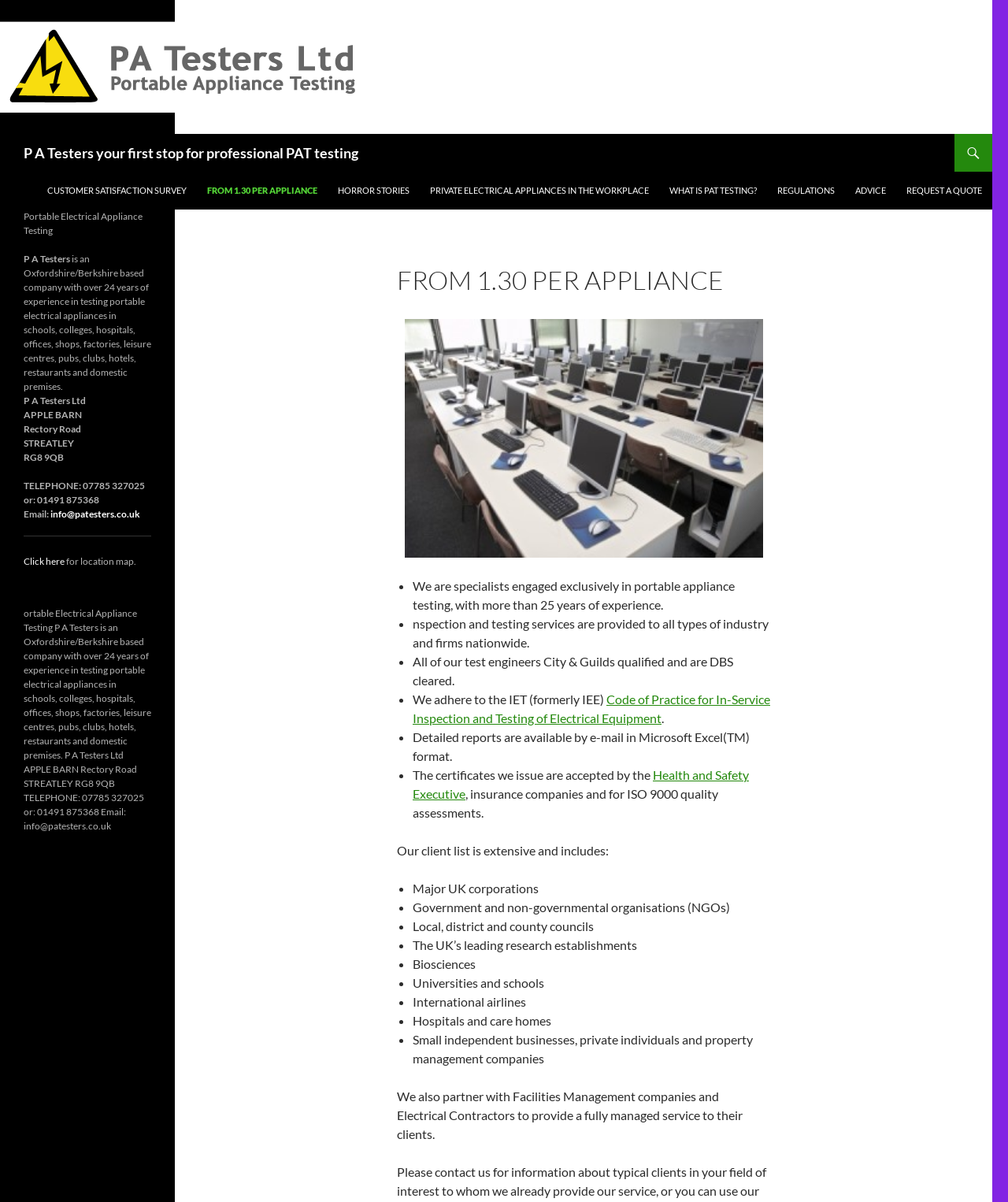What is the company's name? Look at the image and give a one-word or short phrase answer.

P A Testers